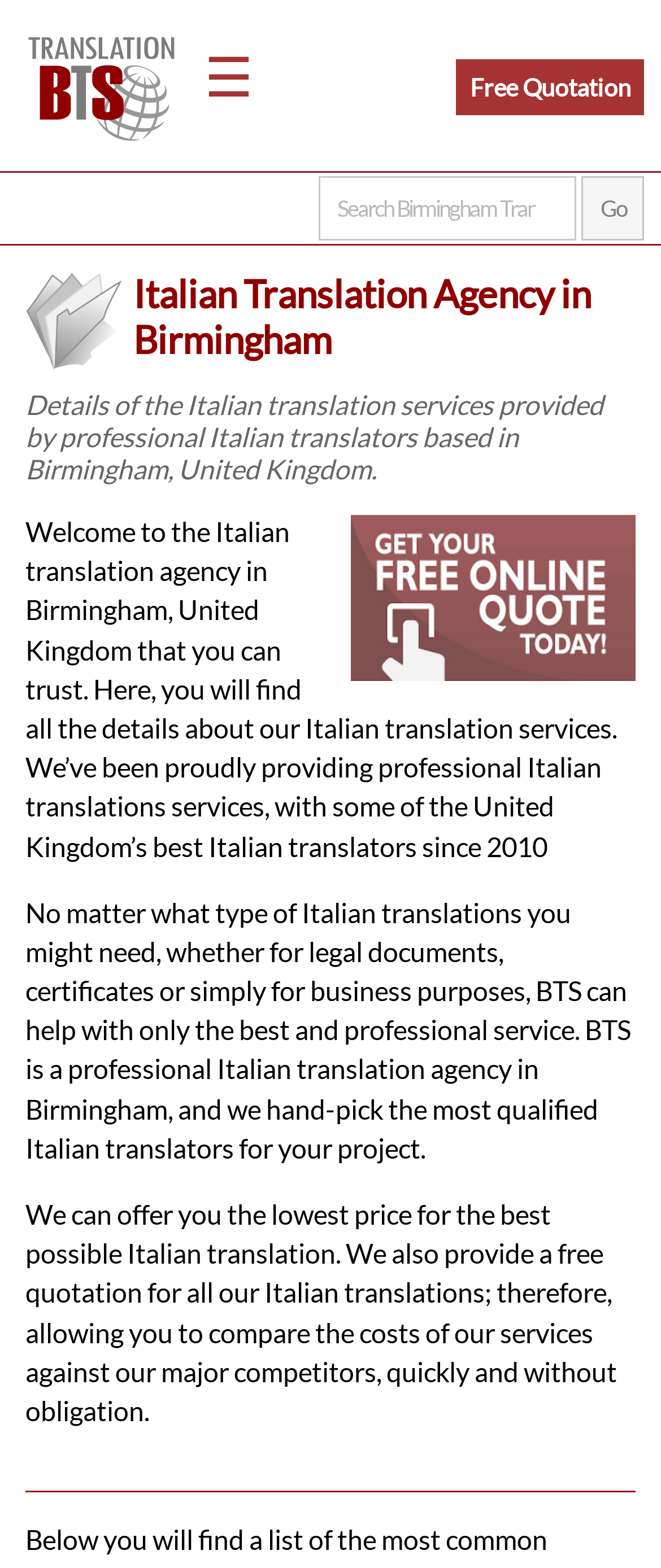Provide the bounding box for the UI element matching this description: "Free Quotation".

[0.69, 0.038, 0.975, 0.073]